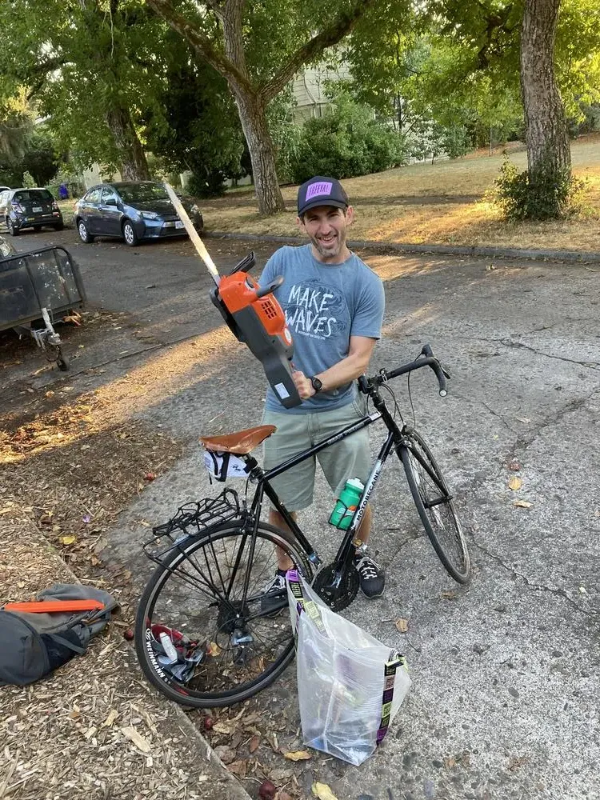Can you look at the image and give a comprehensive answer to the question:
What is on the bike's rack?

The bike's rack has various items arranged on it, implying that the man is prepared to tackle a project or simply enjoy the outdoors, and is not just posing with the chainsaw.